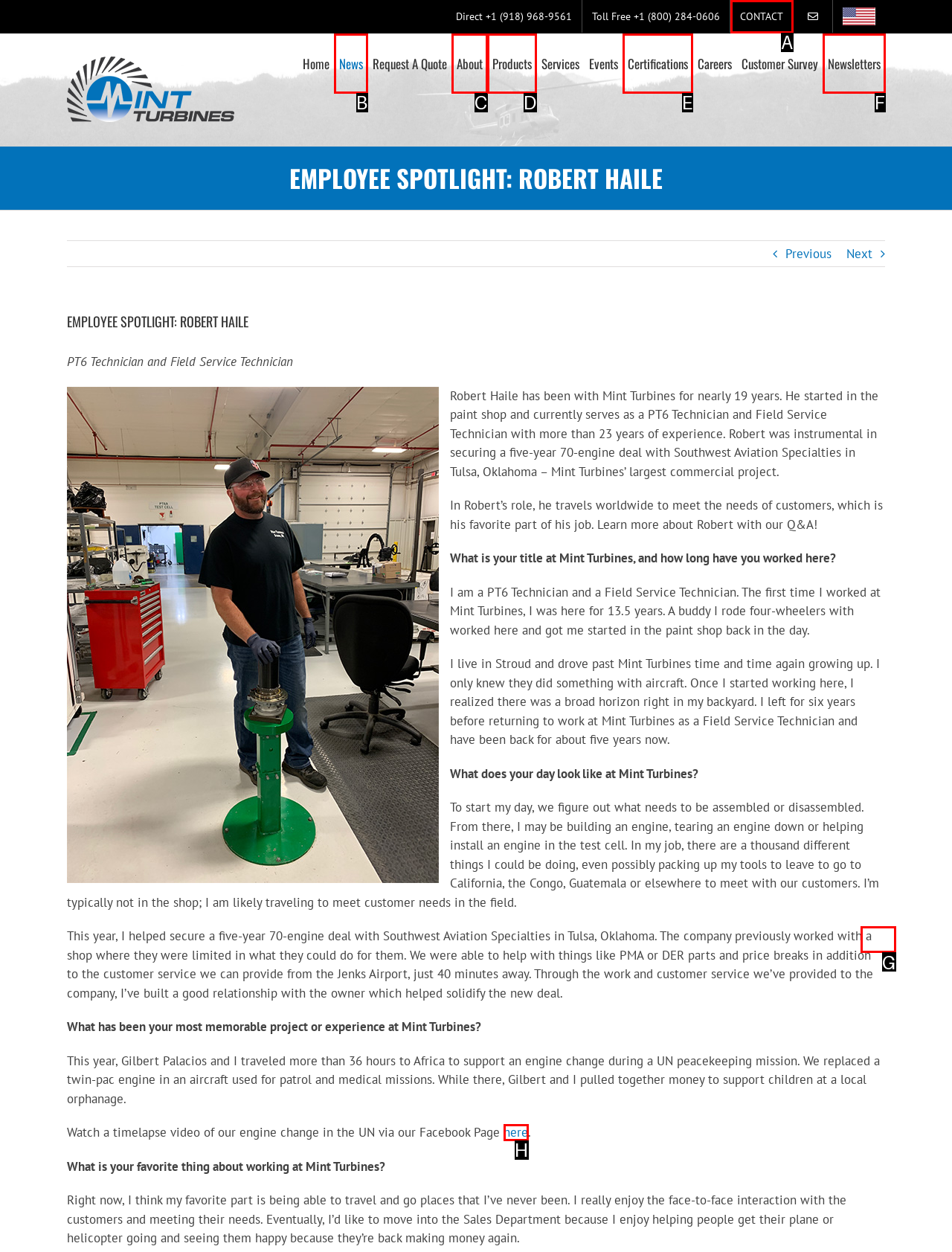Point out the specific HTML element to click to complete this task: Click the 'Go to Top' link Reply with the letter of the chosen option.

G